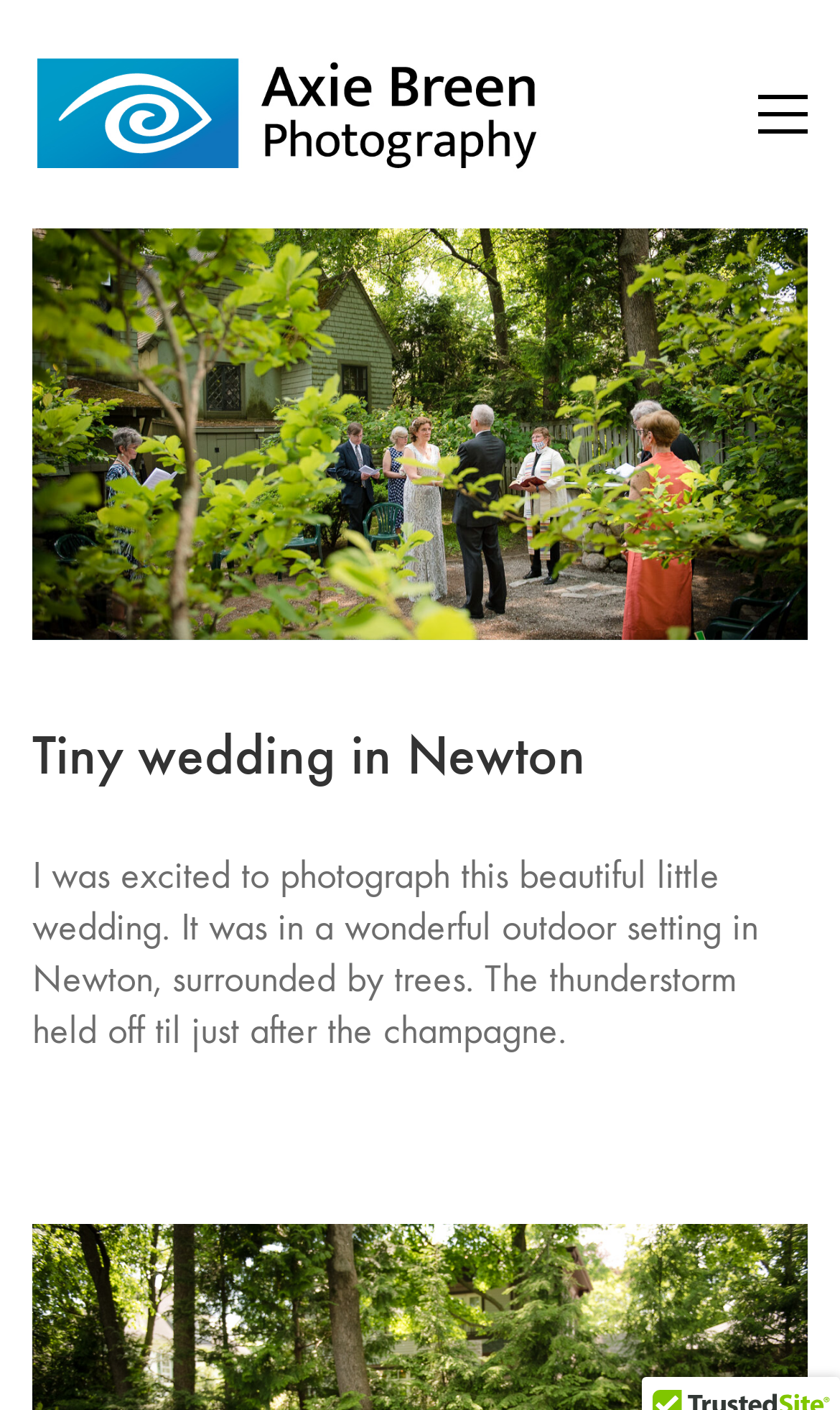What is the setting of the wedding? Please answer the question using a single word or phrase based on the image.

Outdoor